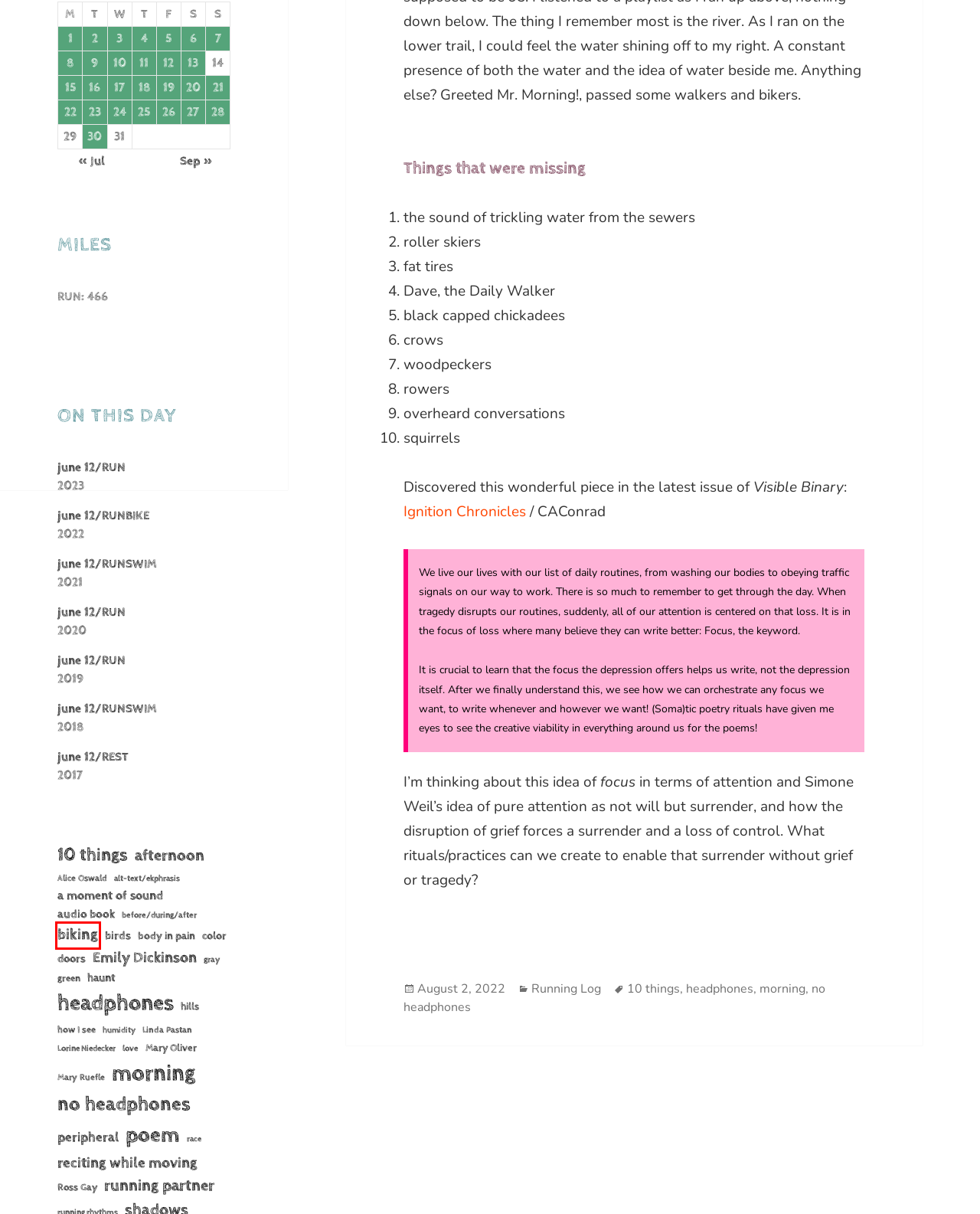Given a screenshot of a webpage with a red bounding box highlighting a UI element, determine which webpage description best matches the new webpage that appears after clicking the highlighted element. Here are the candidates:
A. August 9, 2022 – RUN!
B. August 20, 2022 – RUN!
C. headphones – RUN!
D. August 18, 2022 – RUN!
E. audio book – RUN!
F. August 22, 2022 – RUN!
G. biking – RUN!
H. no headphones – RUN!

G